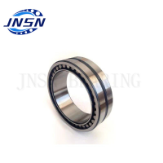Write a descriptive caption for the image, covering all notable aspects.

This image showcases a cylindrical roller bearing, specifically the **Cylindrical Roller Bearing NNU49/500**, sized **500x670x170 mm**. The bearing features a robust, cylindrical shape with prominent grooves on its outer and inner surfaces, designed to facilitate smooth rotation and load distribution in various machinery. The image is part of the product catalog from JNSN Bearings, emphasizing the durability and efficiency of their bearing solutions. The prominent JNSN logo is visible in the upper left corner, reinforcing the brand's identity in the precision bearing industry. This specific bearing is ideal for applications that require high load capacities and rigid performance.